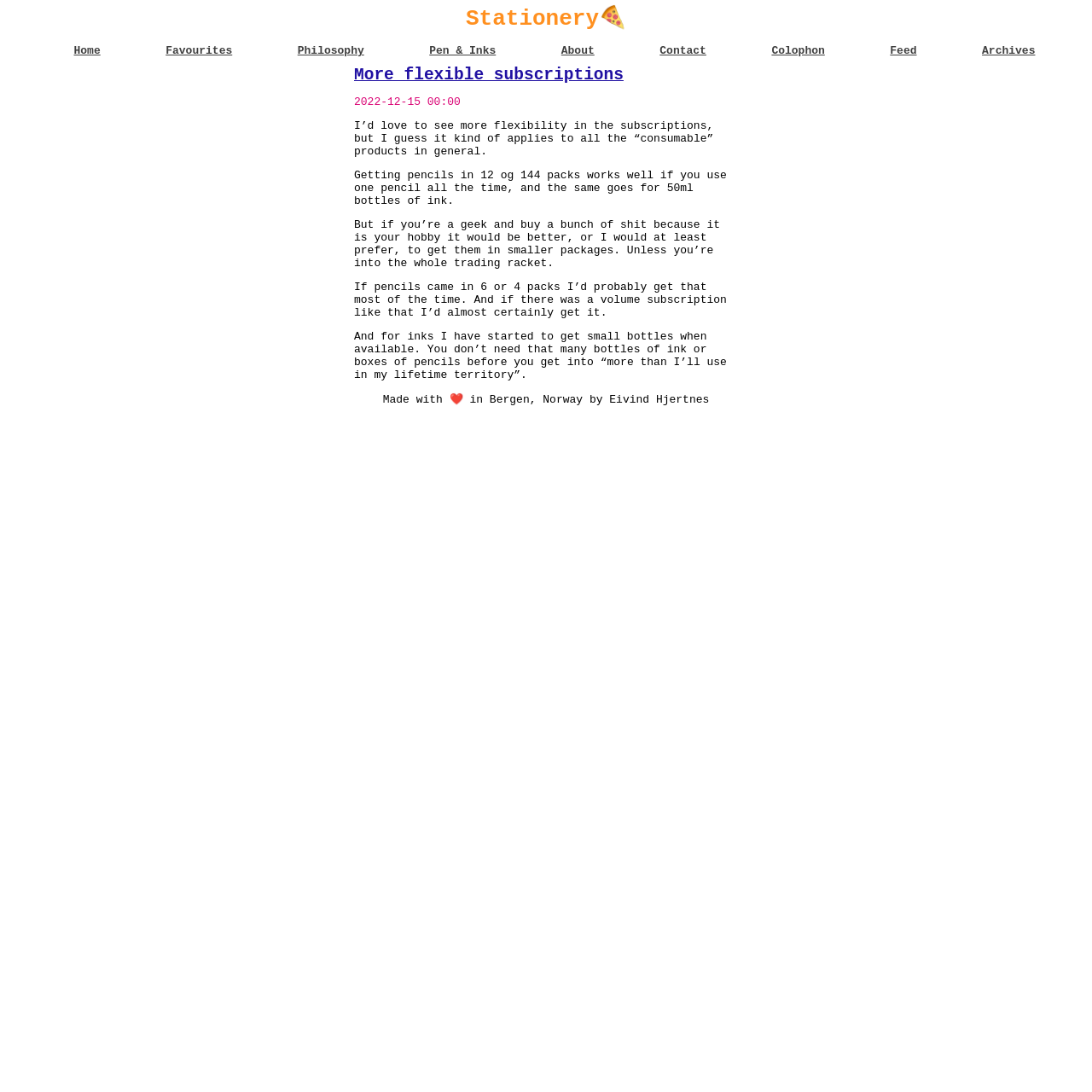Find the bounding box coordinates corresponding to the UI element with the description: "Pen & Inks". The coordinates should be formatted as [left, top, right, bottom], with values as floats between 0 and 1.

[0.393, 0.039, 0.454, 0.051]